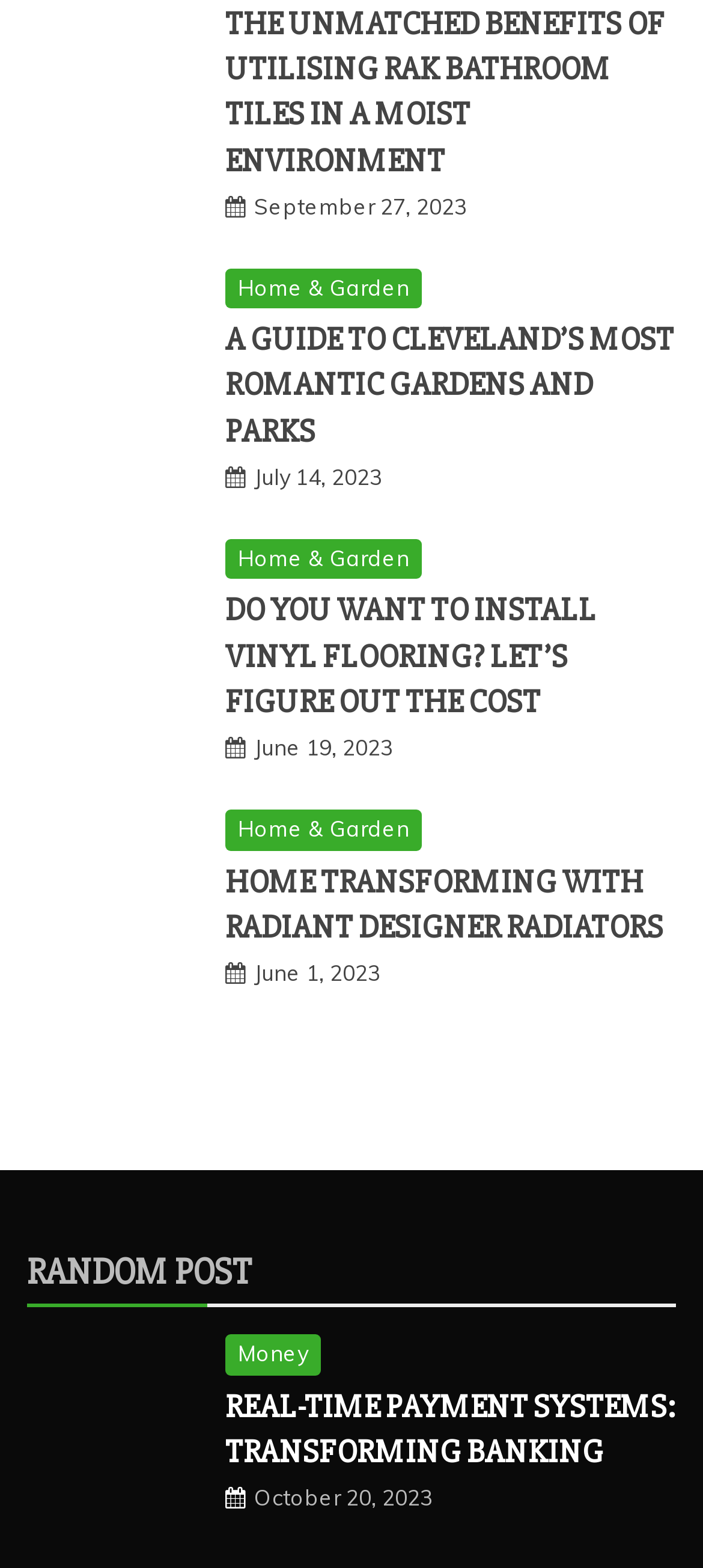Can you specify the bounding box coordinates for the region that should be clicked to fulfill this instruction: "Discover how real-time payment systems are transforming banking".

[0.038, 0.851, 0.295, 0.966]